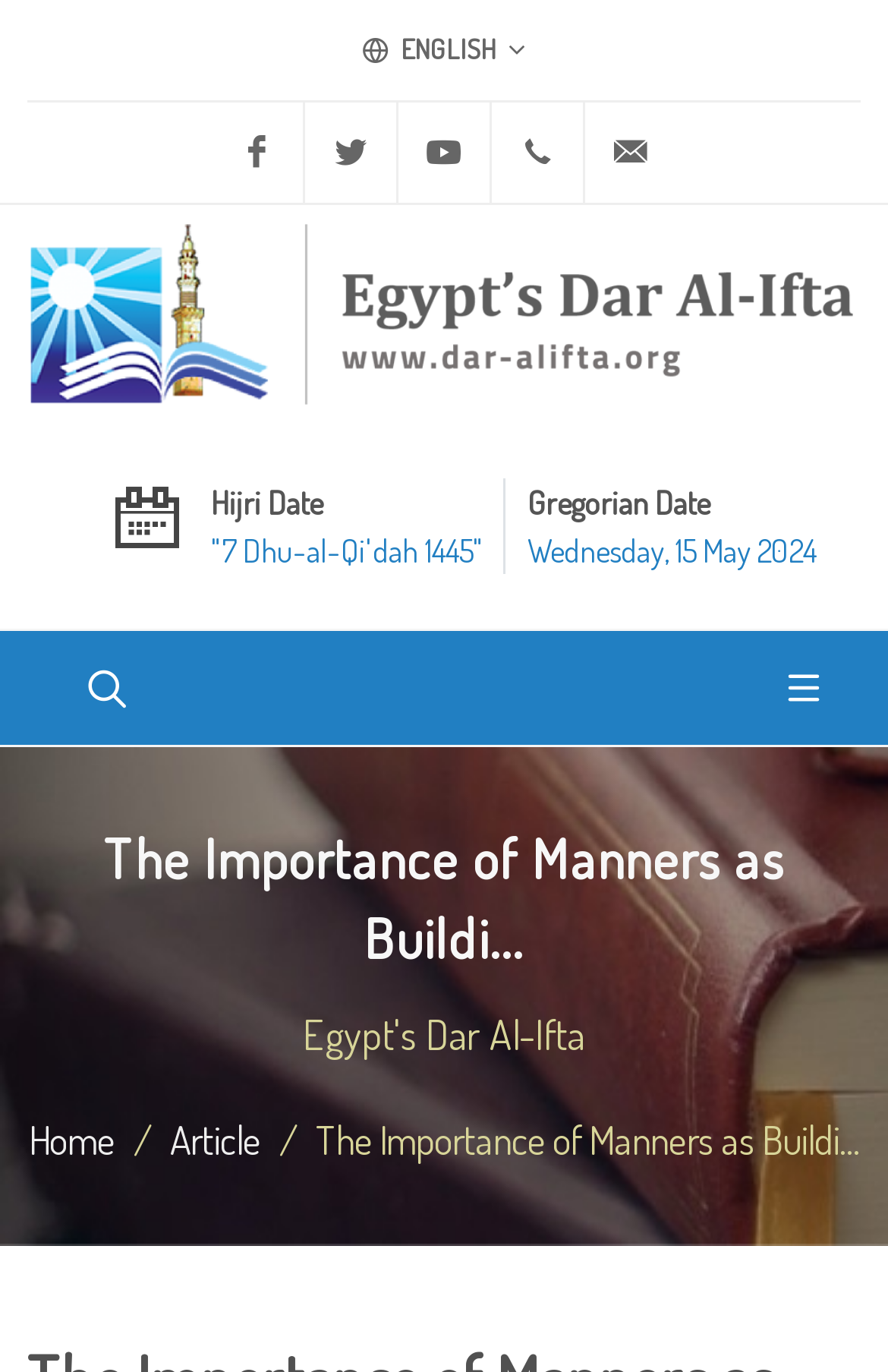What is the current Hijri date?
Refer to the image and provide a thorough answer to the question.

I found the current Hijri date by looking at the StaticText element with the text 'Hijri Date' and its corresponding date value '7 Dhu-al-Qi'dah 1445'.